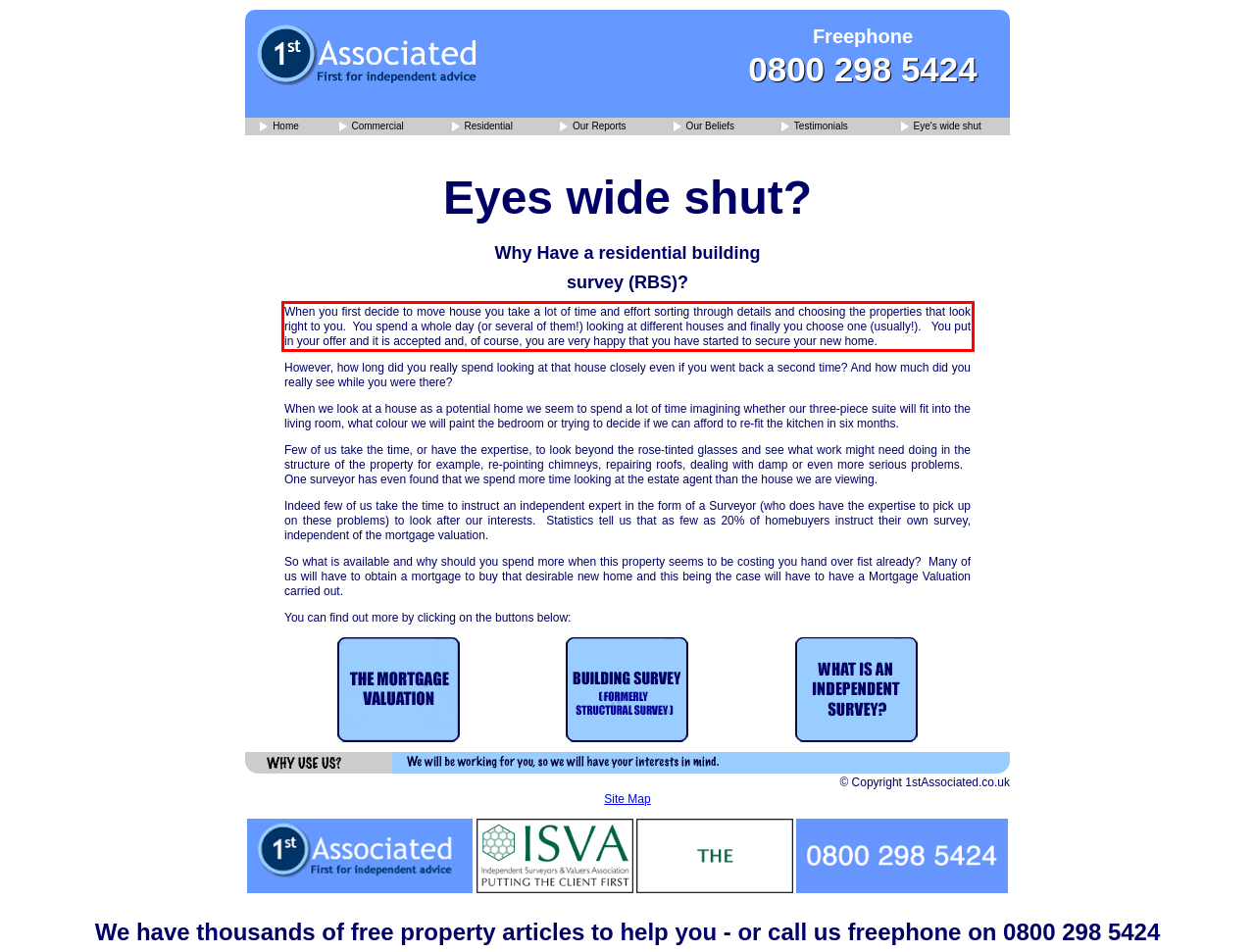Please identify the text within the red rectangular bounding box in the provided webpage screenshot.

When you first decide to move house you take a lot of time and effort sorting through details and choosing the properties that look right to you. You spend a whole day (or several of them!) looking at different houses and finally you choose one (usually!). You put in your offer and it is accepted and, of course, you are very happy that you have started to secure your new home.